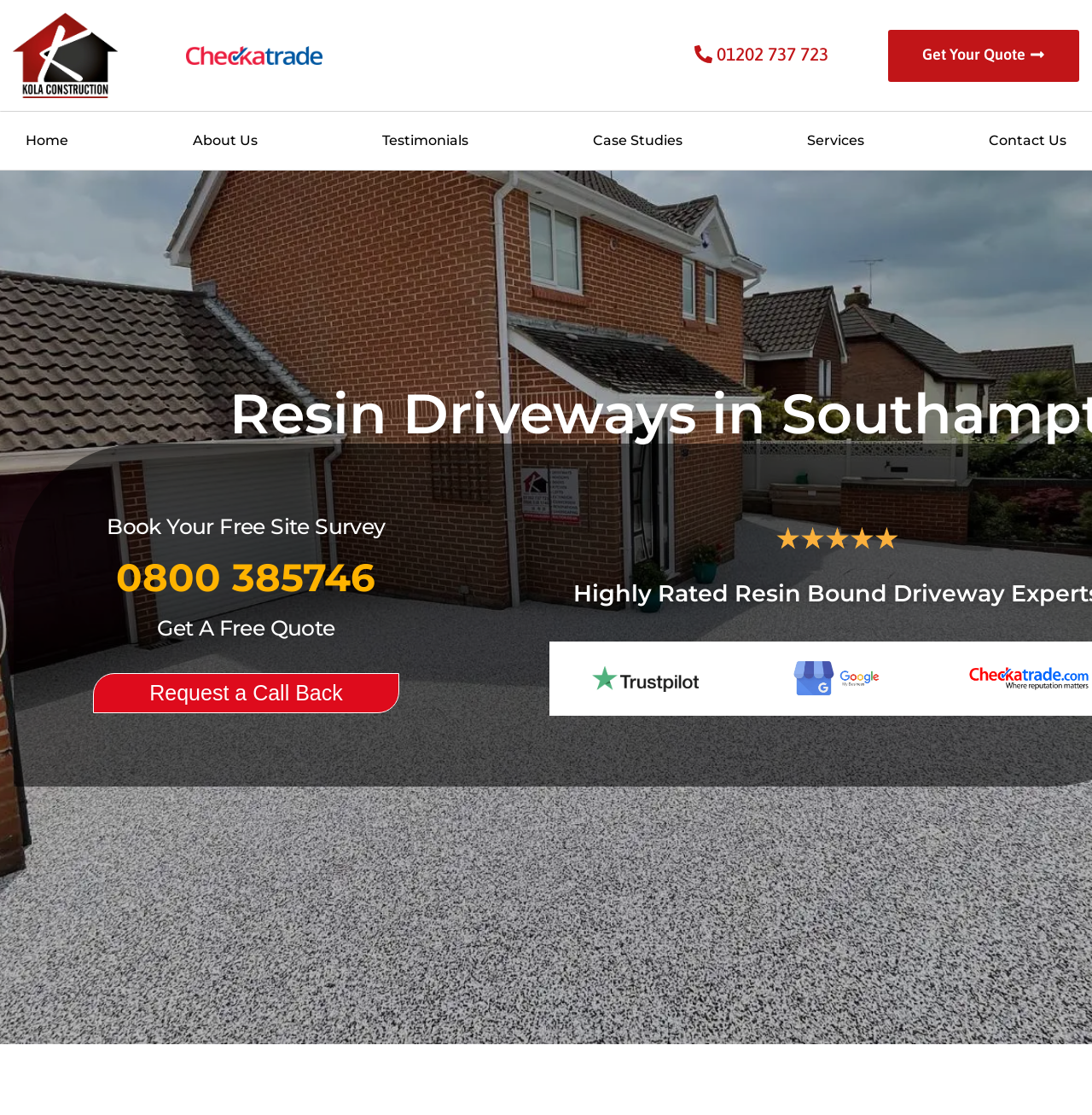How many navigation links are there?
Please analyze the image and answer the question with as much detail as possible.

I counted the number of links in the navigation menu, which are 'Home', 'About Us', 'Testimonials', 'Case Studies', 'Services', and 'Contact Us'.